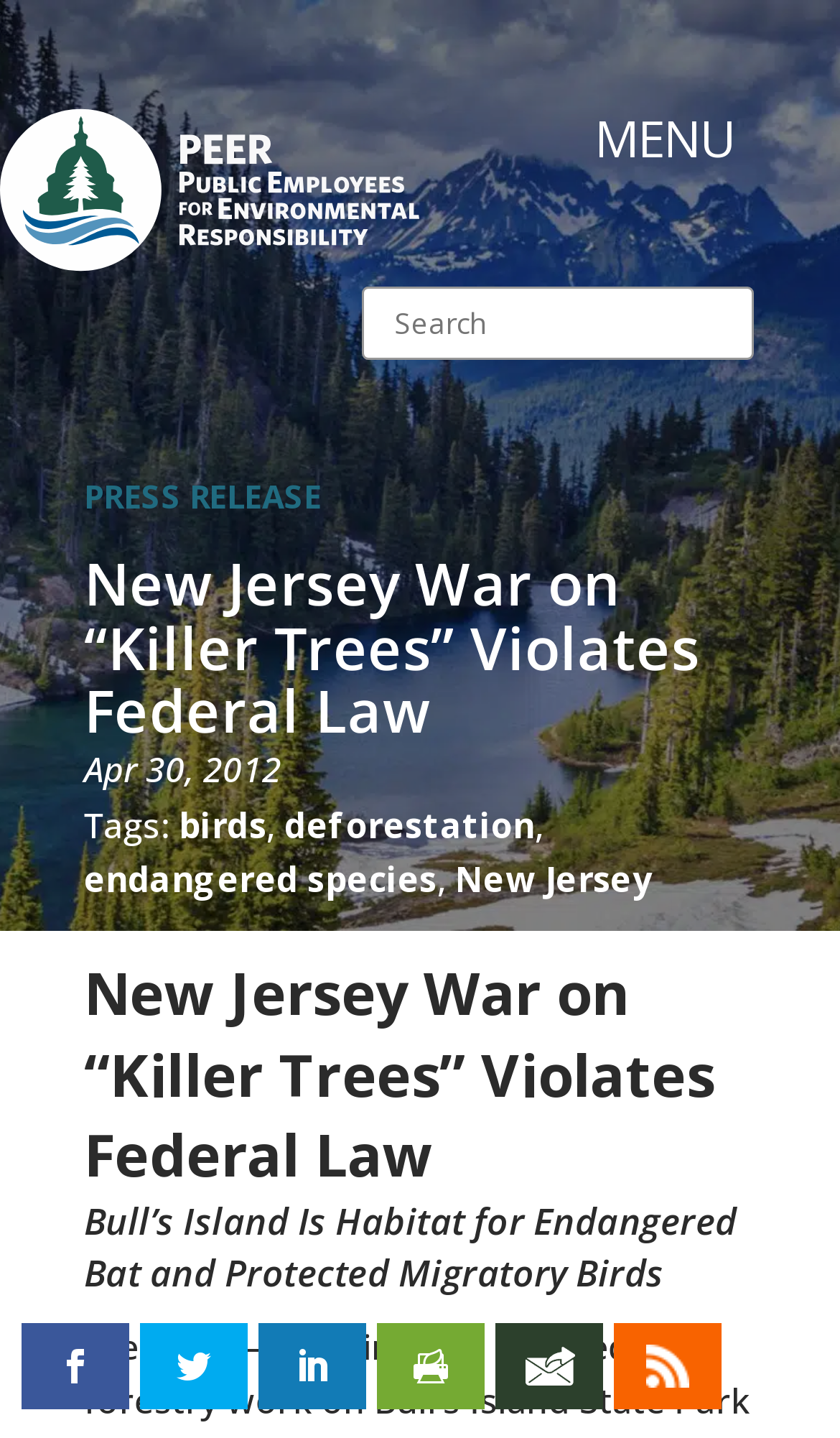What are the tags related to the press release?
Please respond to the question with a detailed and informative answer.

The tags related to the press release can be found below the date, where the text 'Tags:' is followed by the links 'birds', 'deforestation', 'endangered species', and 'New Jersey'.